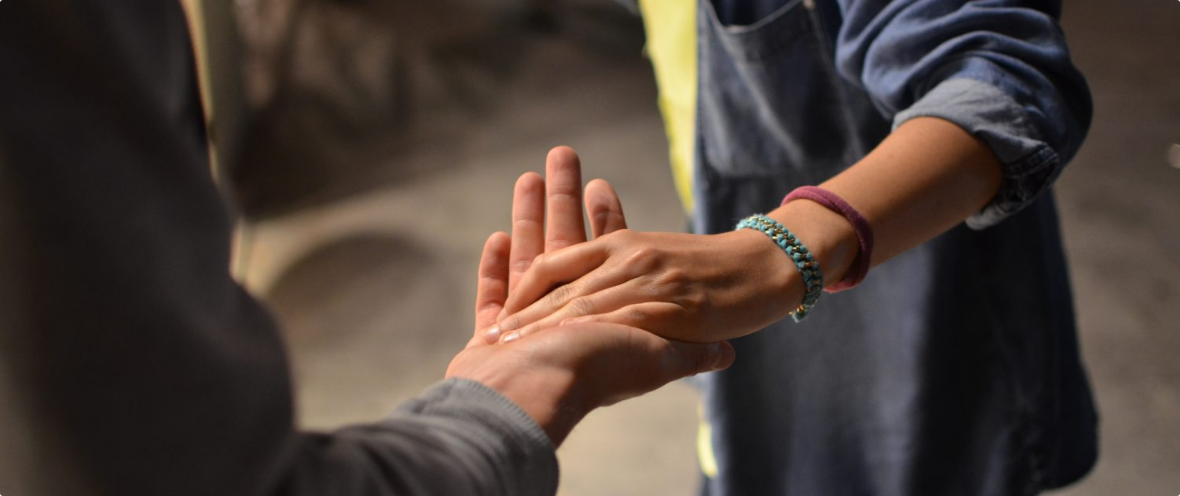Respond to the question below with a concise word or phrase:
What do the colorful bracelets on the hand symbolize?

Warmth and shared experience